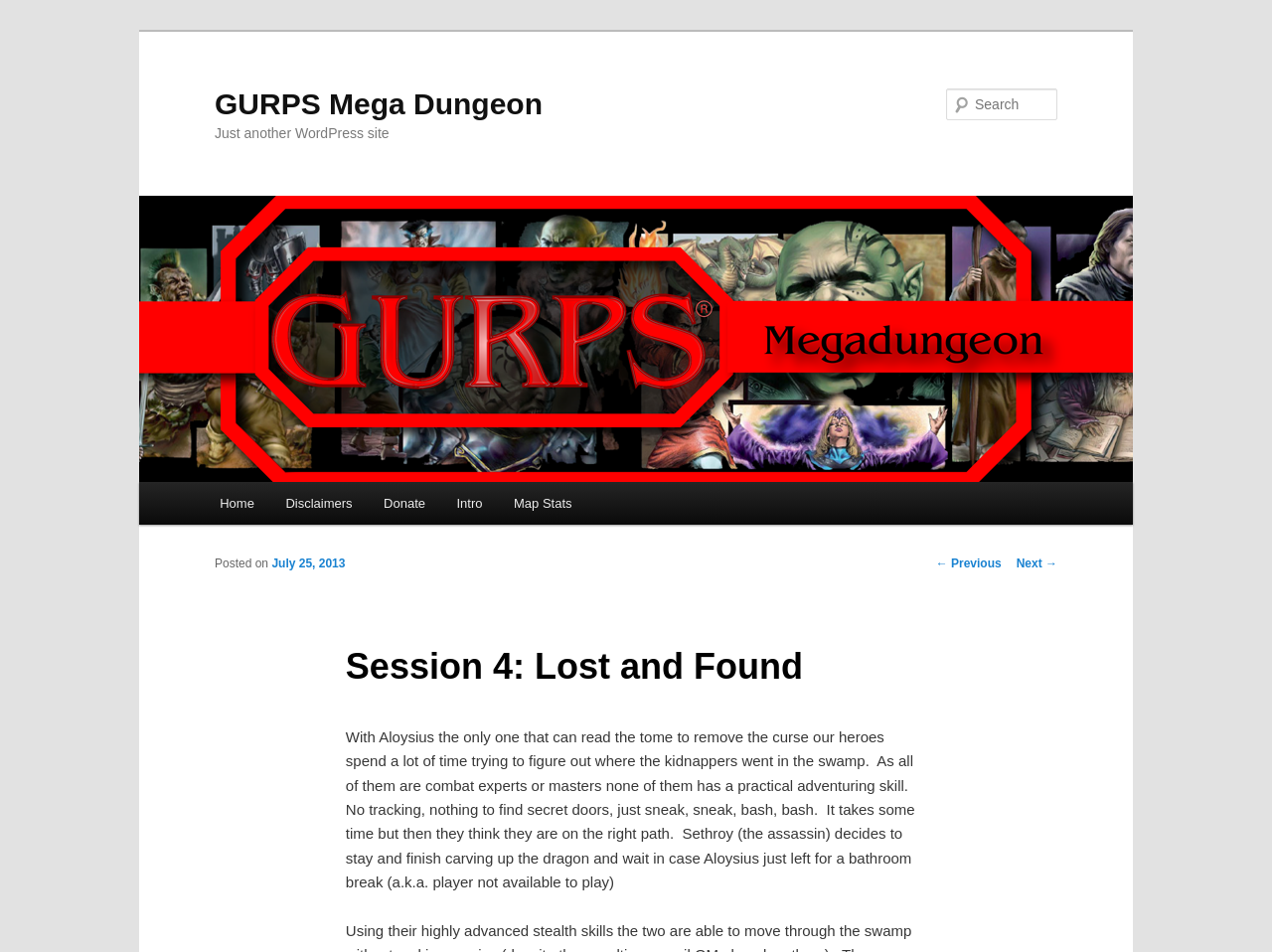Carefully examine the image and provide an in-depth answer to the question: What is the date of the post?

The date of the post can be found in the link element 'July 25, 2013' which is a child of the header element 'Session 4: Lost and Found'. This link element has a bounding box with coordinates [0.214, 0.585, 0.271, 0.6].